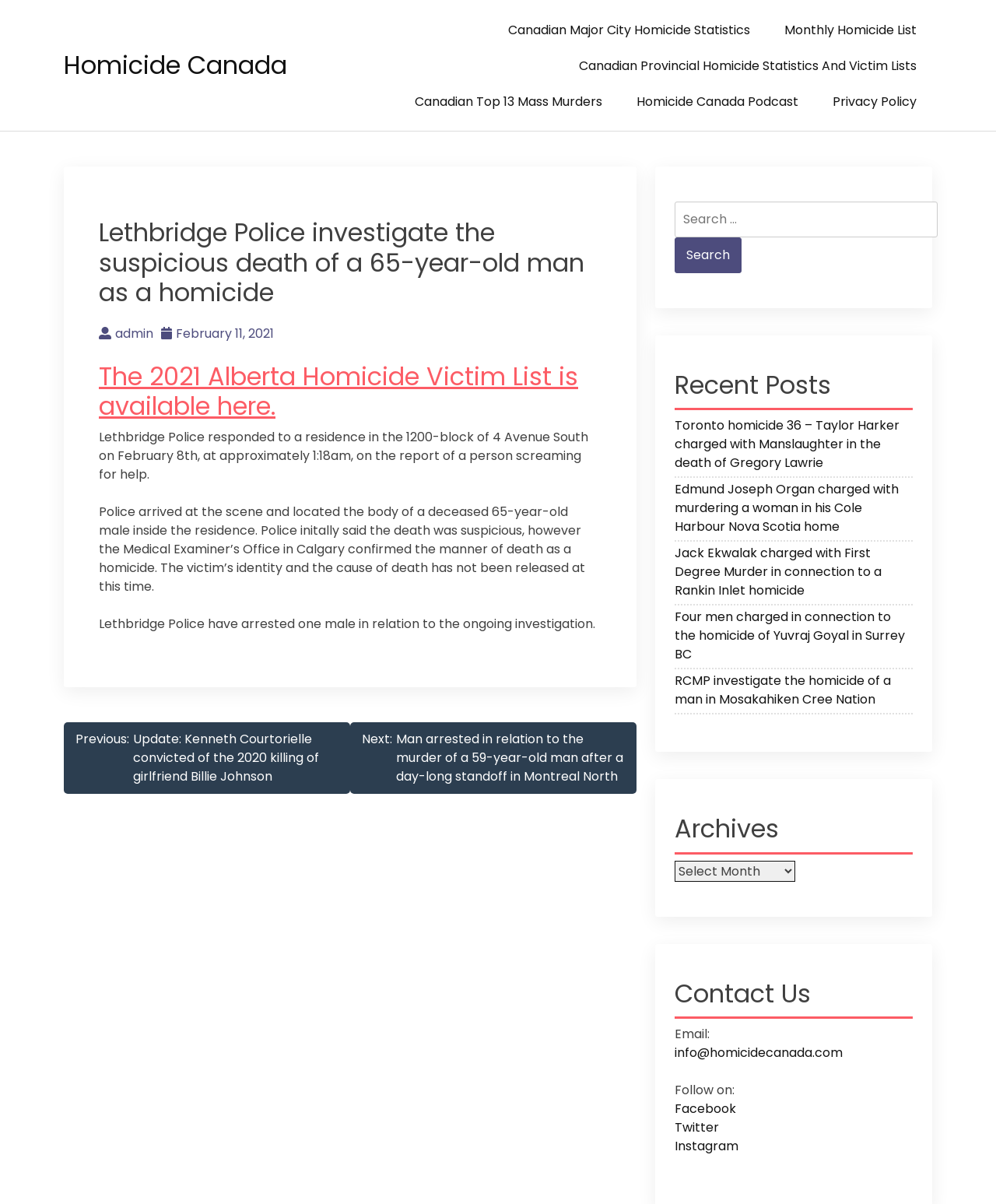Determine the bounding box coordinates of the section I need to click to execute the following instruction: "View the 2021 Alberta Homicide Victim List". Provide the coordinates as four float numbers between 0 and 1, i.e., [left, top, right, bottom].

[0.099, 0.298, 0.58, 0.352]